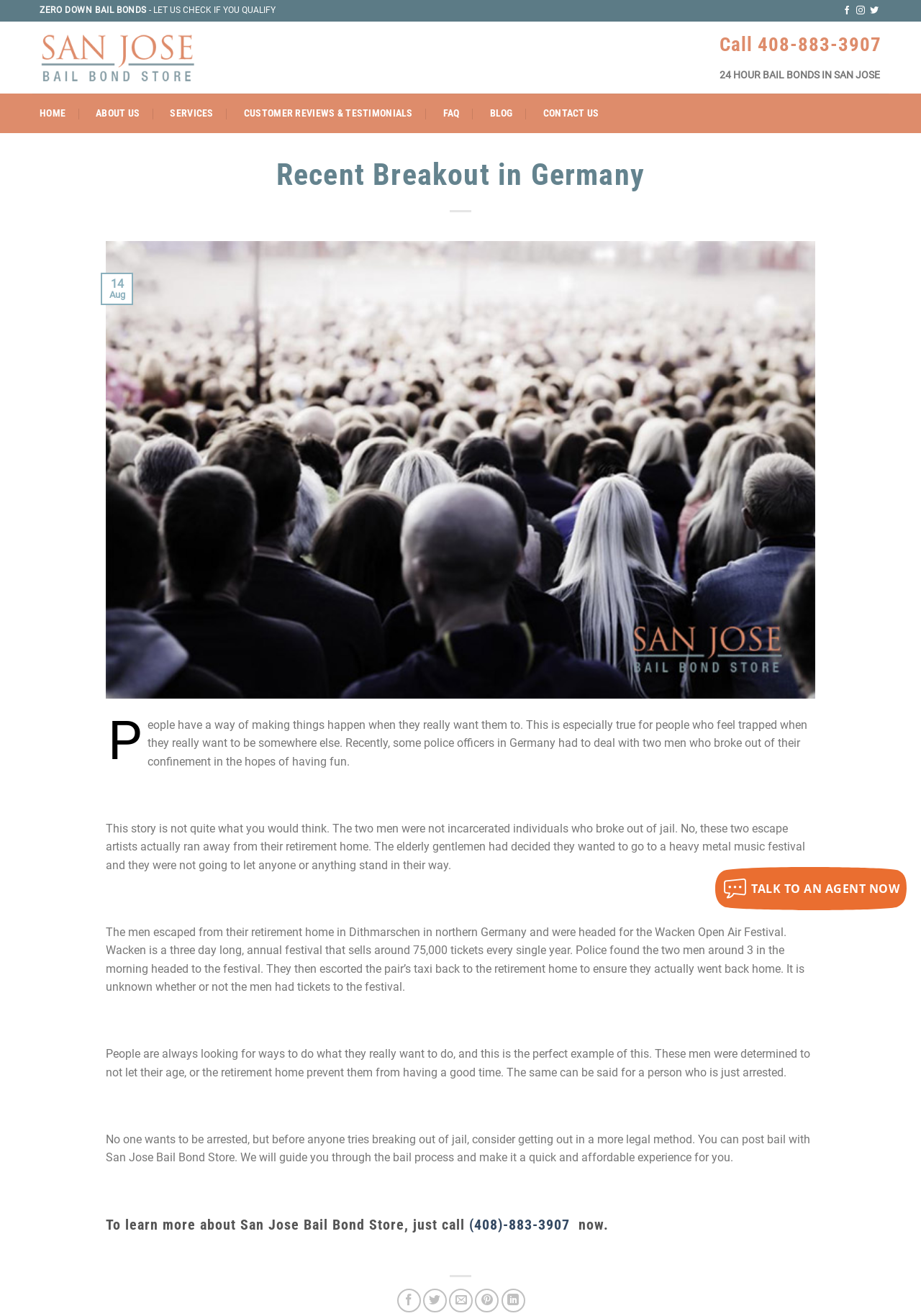Please find the bounding box coordinates of the clickable region needed to complete the following instruction: "Call the phone number". The bounding box coordinates must consist of four float numbers between 0 and 1, i.e., [left, top, right, bottom].

[0.781, 0.024, 0.957, 0.044]